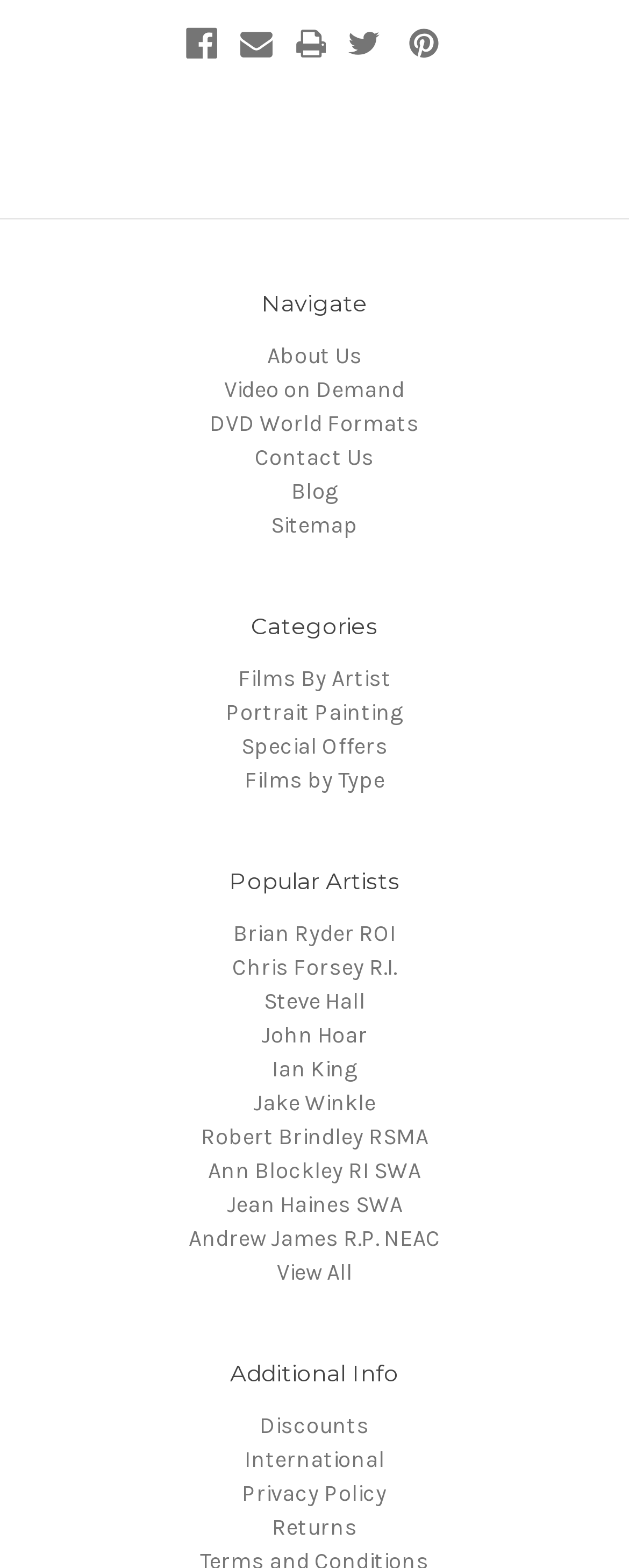How many links are in the 'Additional Info' section?
We need a detailed and meticulous answer to the question.

In the 'Additional Info' section, there are three links: 'Discounts', 'International', and 'Privacy Policy', which provide additional information about the website.